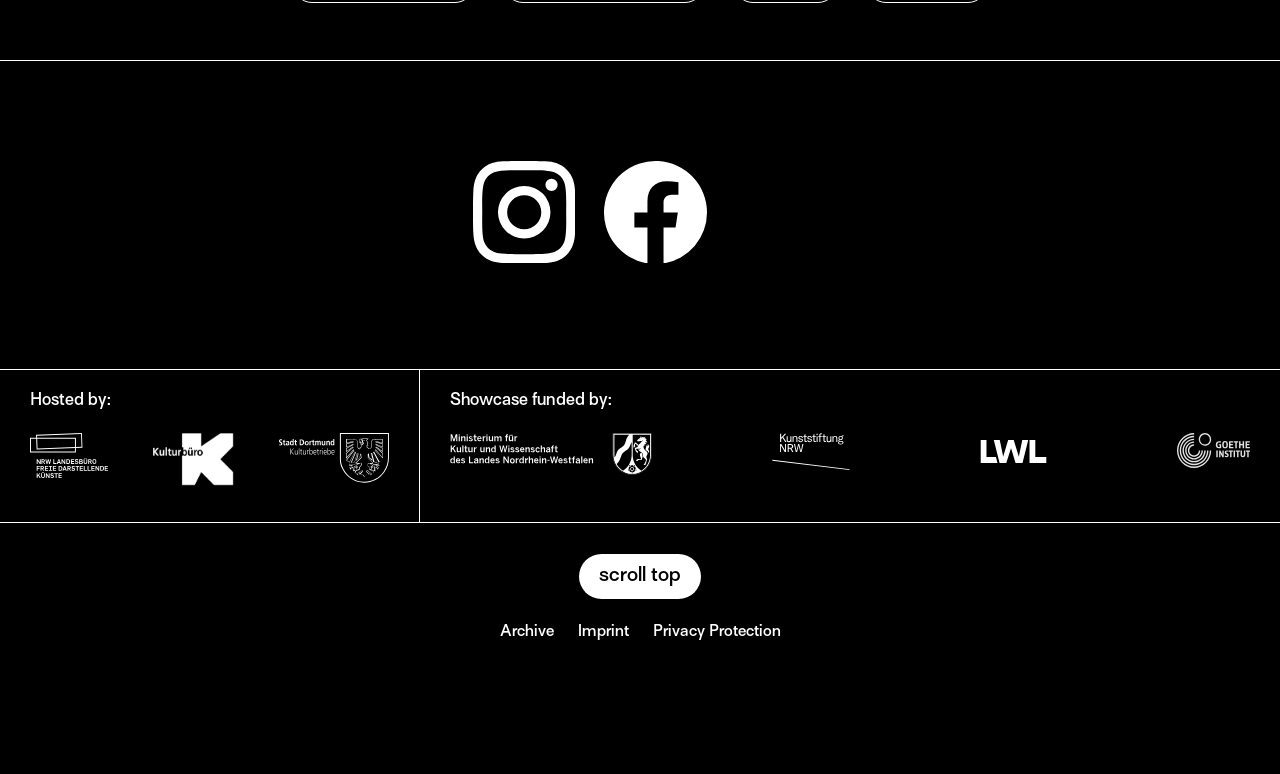Pinpoint the bounding box coordinates of the clickable element needed to complete the instruction: "Visit the Archive page". The coordinates should be provided as four float numbers between 0 and 1: [left, top, right, bottom].

[0.39, 0.808, 0.432, 0.827]